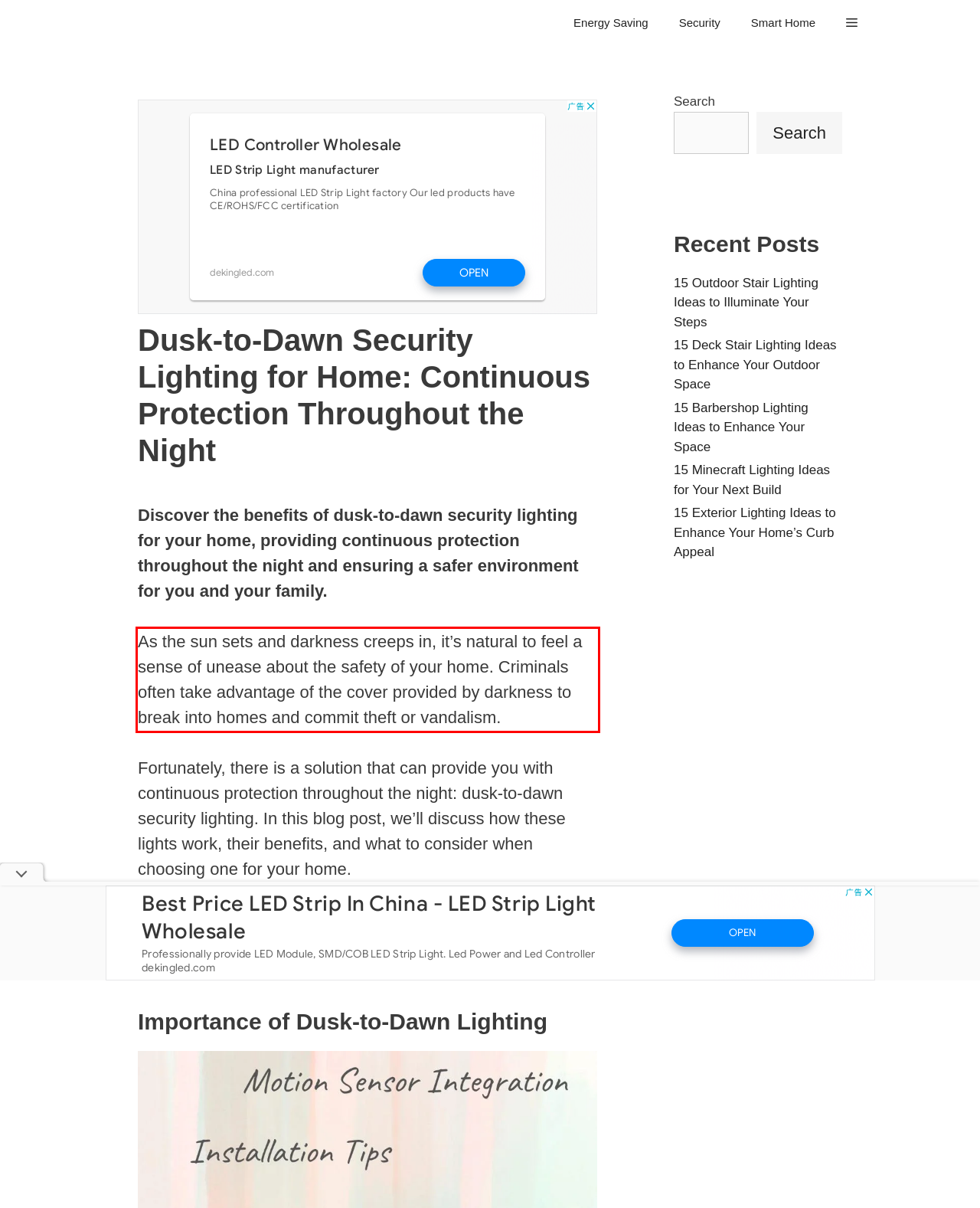Please perform OCR on the text content within the red bounding box that is highlighted in the provided webpage screenshot.

As the sun sets and darkness creeps in, it’s natural to feel a sense of unease about the safety of your home. Criminals often take advantage of the cover provided by darkness to break into homes and commit theft or vandalism.